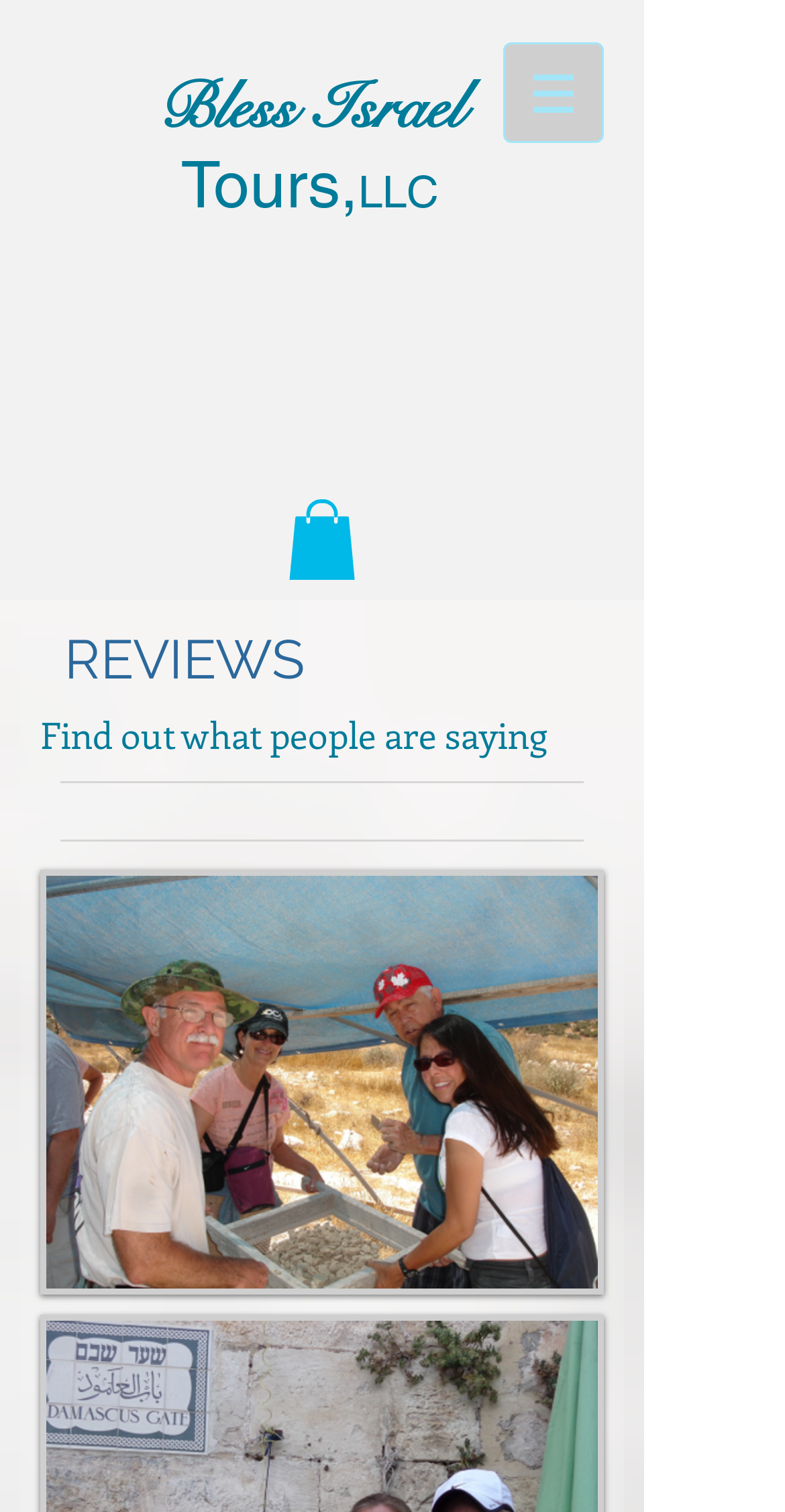Find the bounding box of the element with the following description: "Bless Israel Tours,LLC". The coordinates must be four float numbers between 0 and 1, formatted as [left, top, right, bottom].

[0.201, 0.044, 0.588, 0.146]